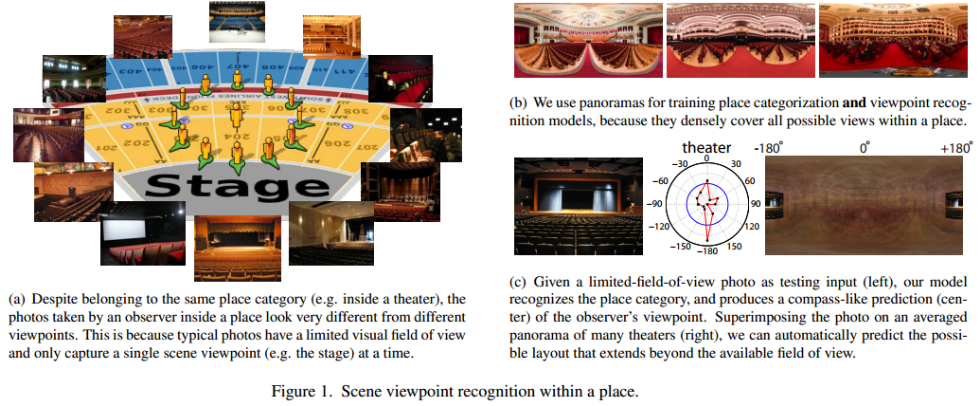Summarize the image with a detailed description that highlights all prominent details.

The image illustrates the concept of scene viewpoint recognition within a theater setting. It includes a central diagram labeled "Stage," surrounded by various photographs showcasing different perspectives from within a theater, demonstrating how the same location can appear vastly different based on an observer's viewpoint. The arrangement emphasizes that traditional photos only capture isolated angles, limiting the visual field to a single viewpoint (e.g., the stage). 

Additionally, there are visual representations of panoramic views that aid in training models for place categorization and viewpoint recognition, providing a comprehensive overview of the scene. The figure demonstrates the importance of recognizing viewpoints, as indicated by the compass-like prediction graphic, allowing for an understanding of the potential arrangement of a theater’s layout. This multi-faceted approach to analyzing scenes showcases how models can extend beyond the typical confines of a limited field of vision to create a broader spatial understanding.